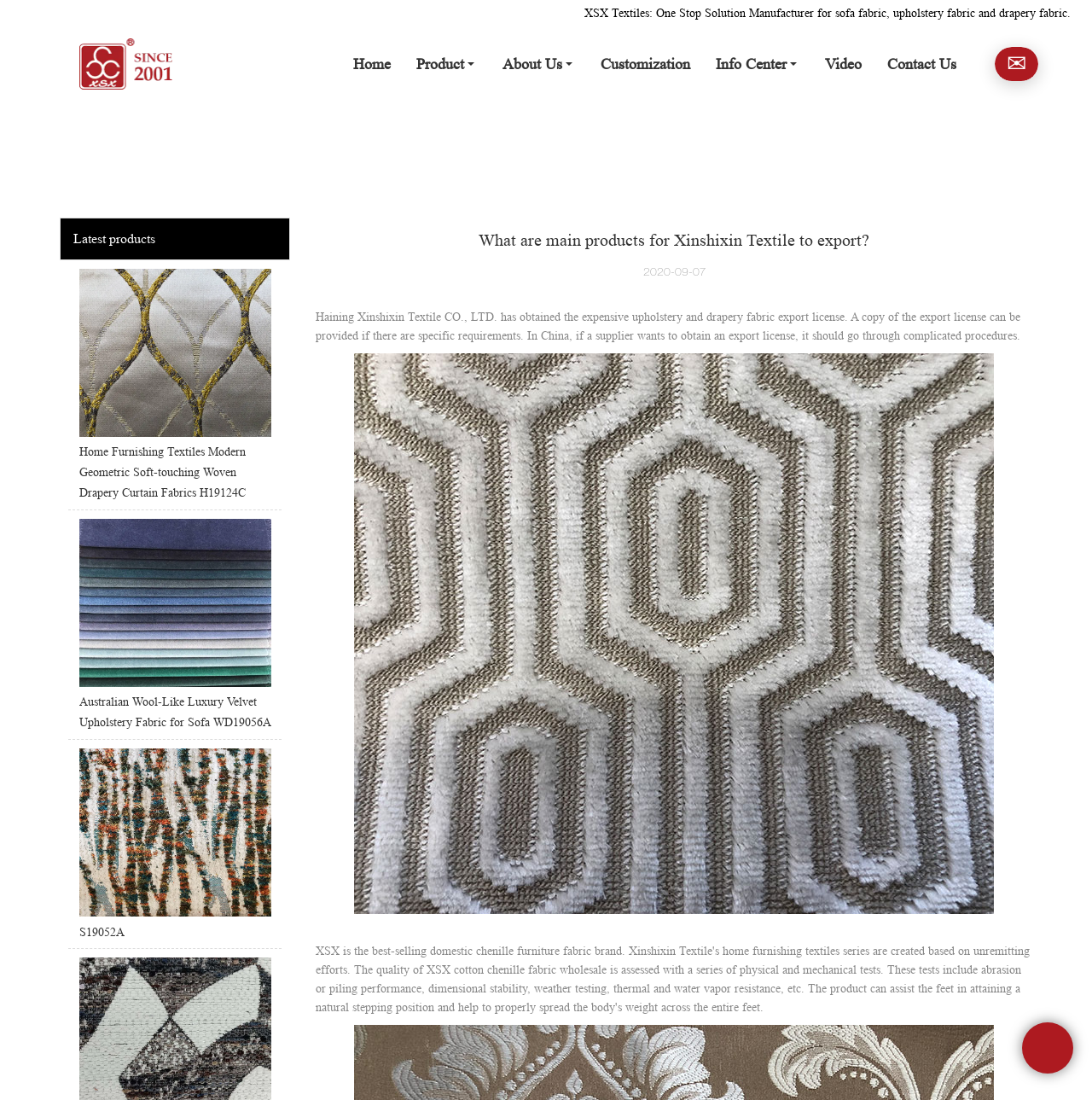Explain in detail what you observe on this webpage.

The webpage appears to be the official website of Haining Xinshixin Textile CO., LTD., a textile company. At the top left corner, there is a logo of the company, accompanied by a link to the homepage. To the right of the logo, there are several navigation links, including "Home", "Product", "About Us", "Customization", "Info Center", "Video", and "Contact Us".

Below the navigation links, there is a section highlighting the company's products, with a title "Latest products". This section features three product images with corresponding links, showcasing different types of fabrics, including drapery curtain fabrics and luxury velvet upholstery fabrics.

Further down the page, there is a section with a title "What are main products for Xinshixin Textile to export?", which appears to be a blog post or article. The article discusses the company's export license for upholstery and drapery fabrics, and provides some information about the export procedure in China. There is also an image accompanying the article, which may be a related product image or a company logo.

At the bottom right corner of the page, there is a "Chat Online" button, allowing visitors to initiate a conversation with the company. Additionally, there is a small envelope icon with a link, possibly leading to a contact or email page.